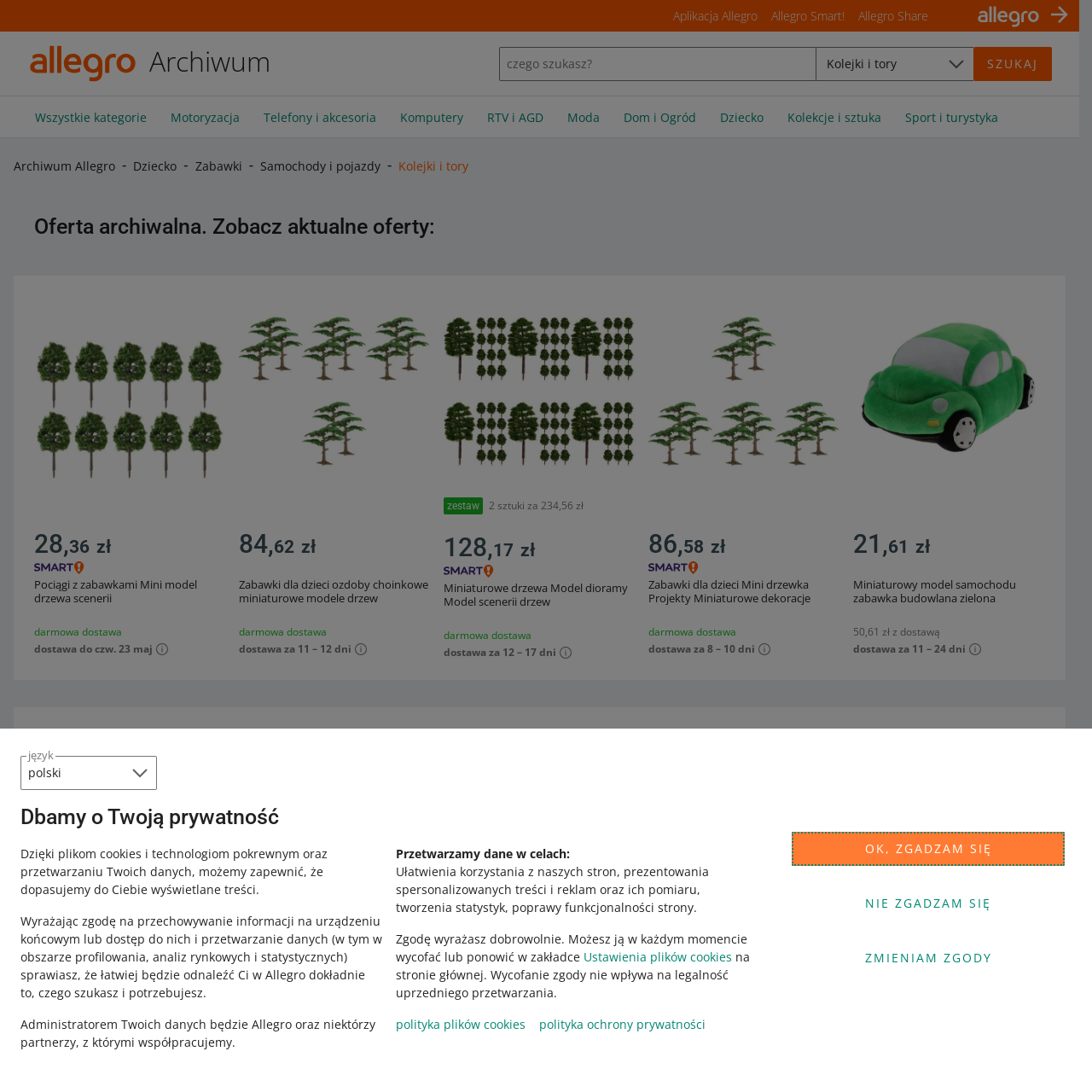What is the approximate price of the item?
Please analyze the segment of the image inside the red bounding box and respond with a single word or phrase.

128,17 zł